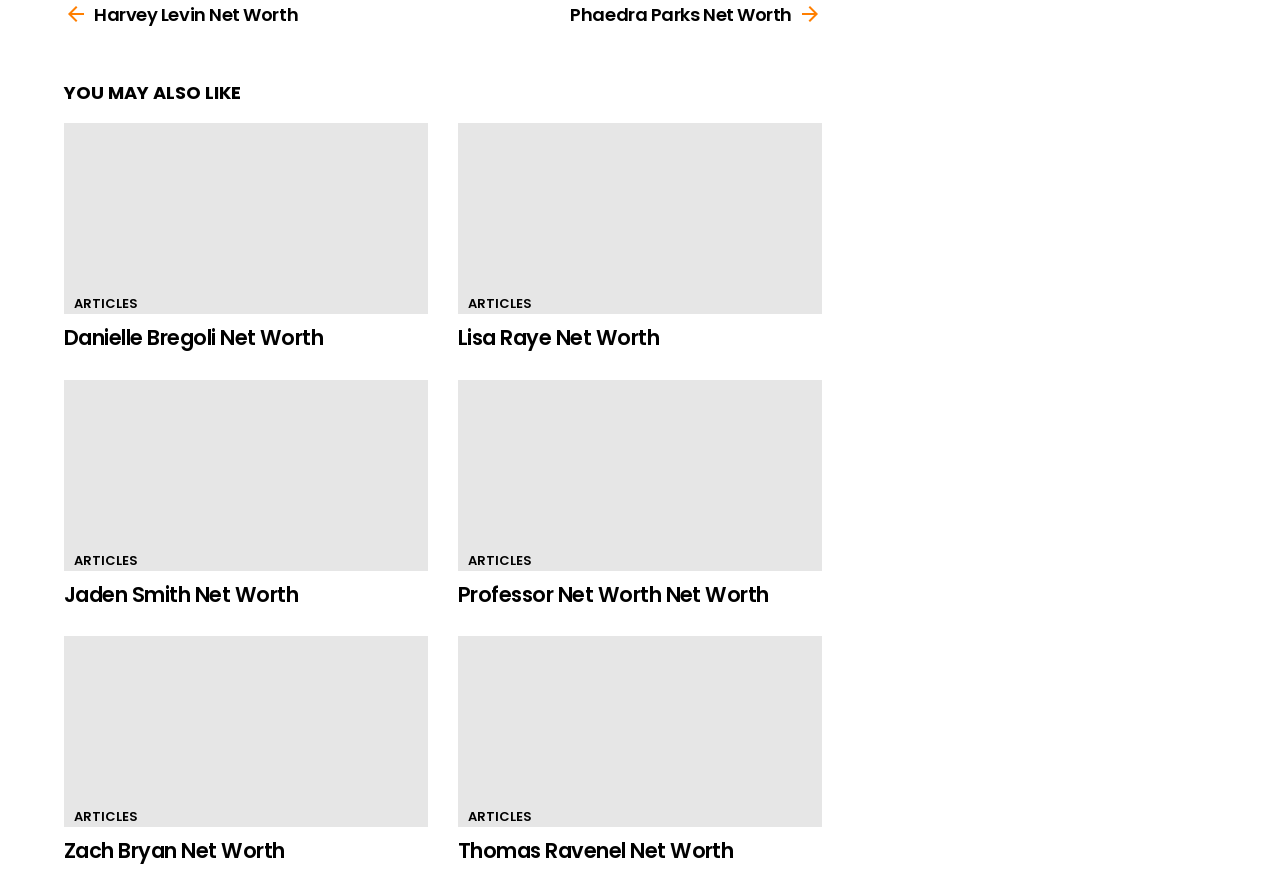What is the topic of the first article?
Examine the image and provide an in-depth answer to the question.

I looked at the first 'article' element and found the 'heading' element inside it, which has the text 'Danielle Bregoli Net Worth'.